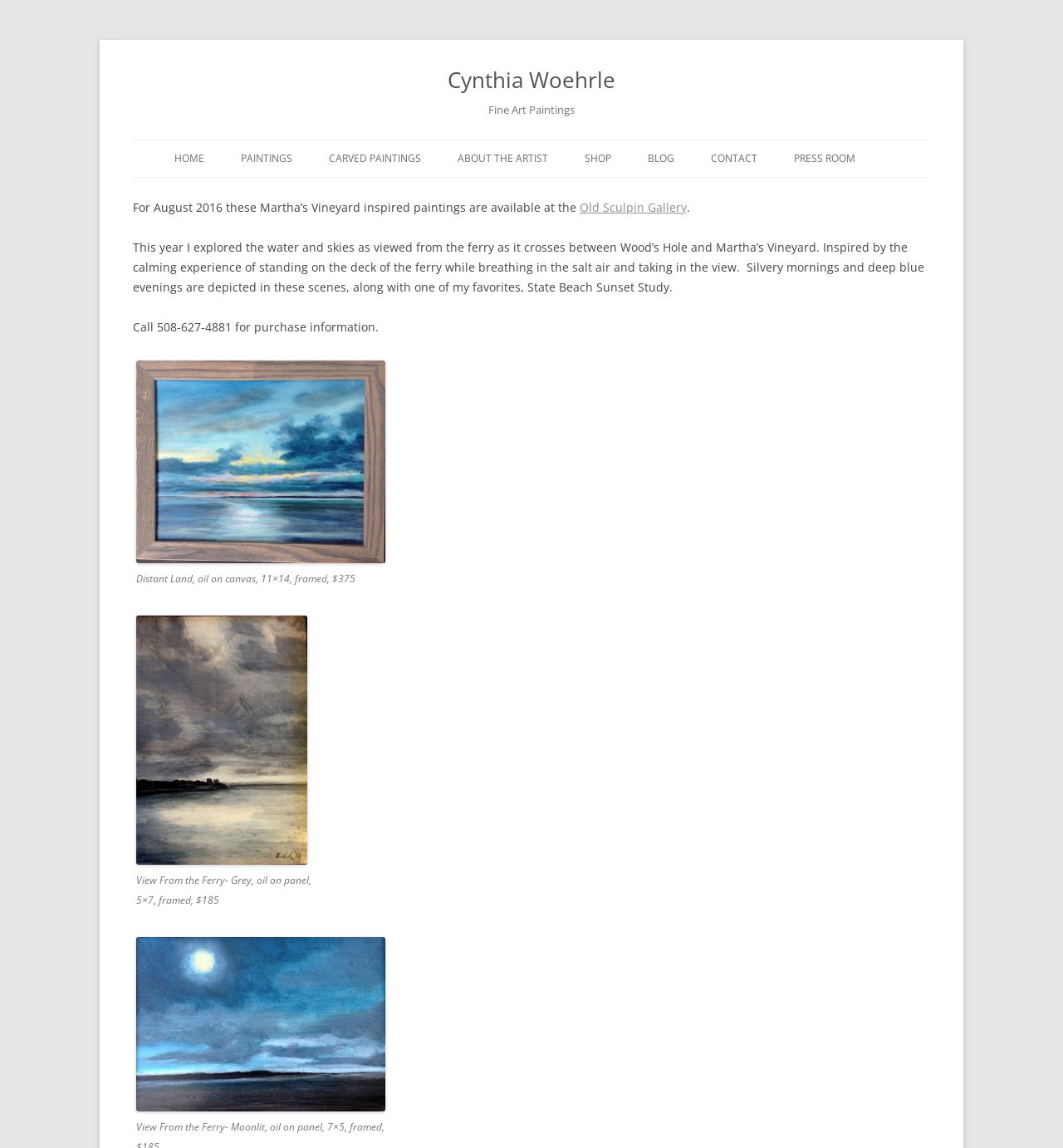Show the bounding box coordinates of the element that should be clicked to complete the task: "Go to the Home page".

None